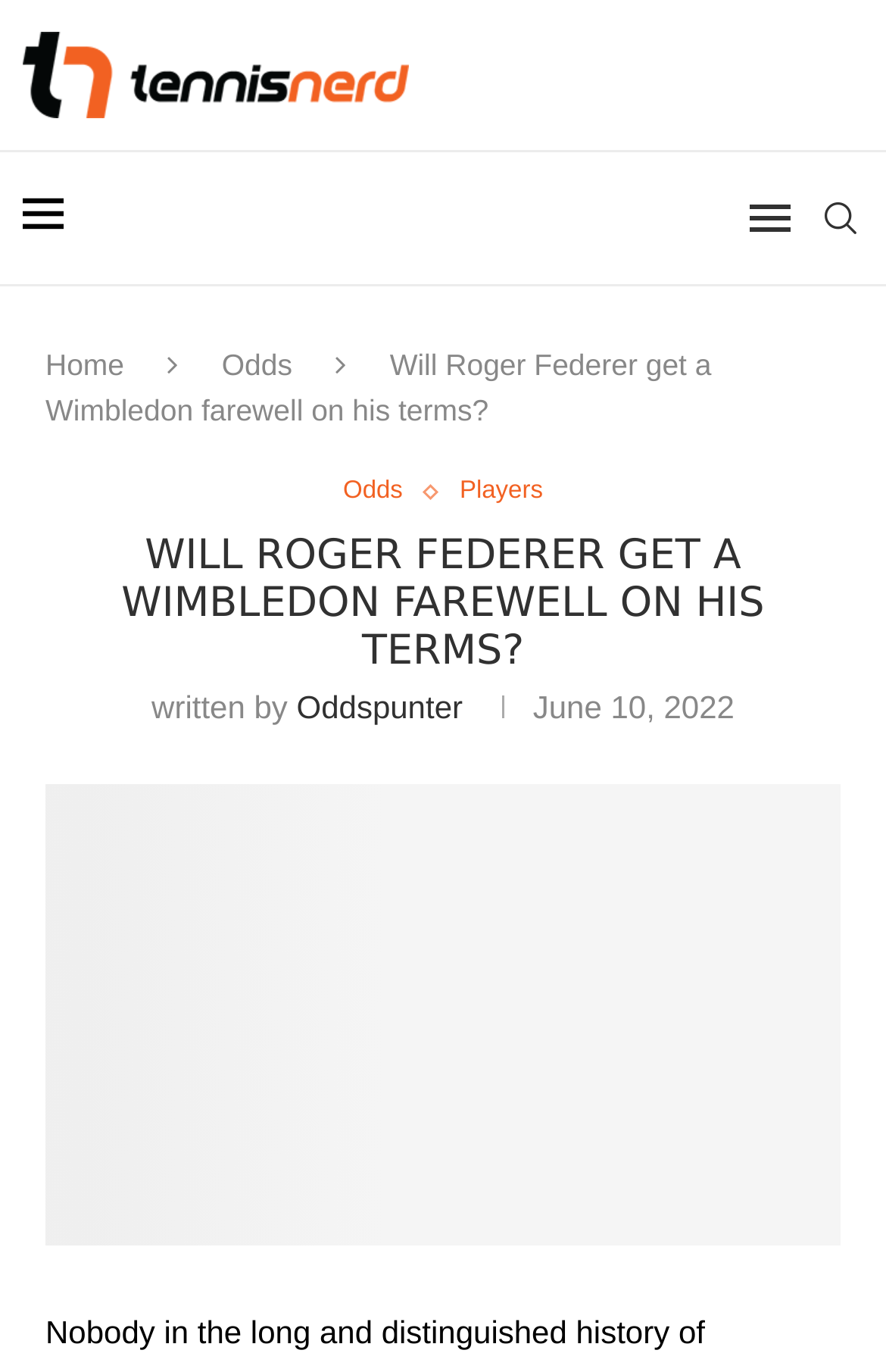Determine the bounding box coordinates of the UI element that matches the following description: "title="Federer at Wimbledon"". The coordinates should be four float numbers between 0 and 1 in the format [left, top, right, bottom].

[0.051, 0.572, 0.949, 0.599]